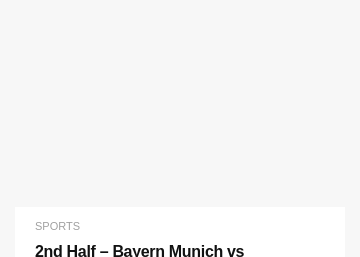Respond to the following question using a concise word or phrase: 
Which two teams are playing in the match?

Bayern Munich and Manchester United